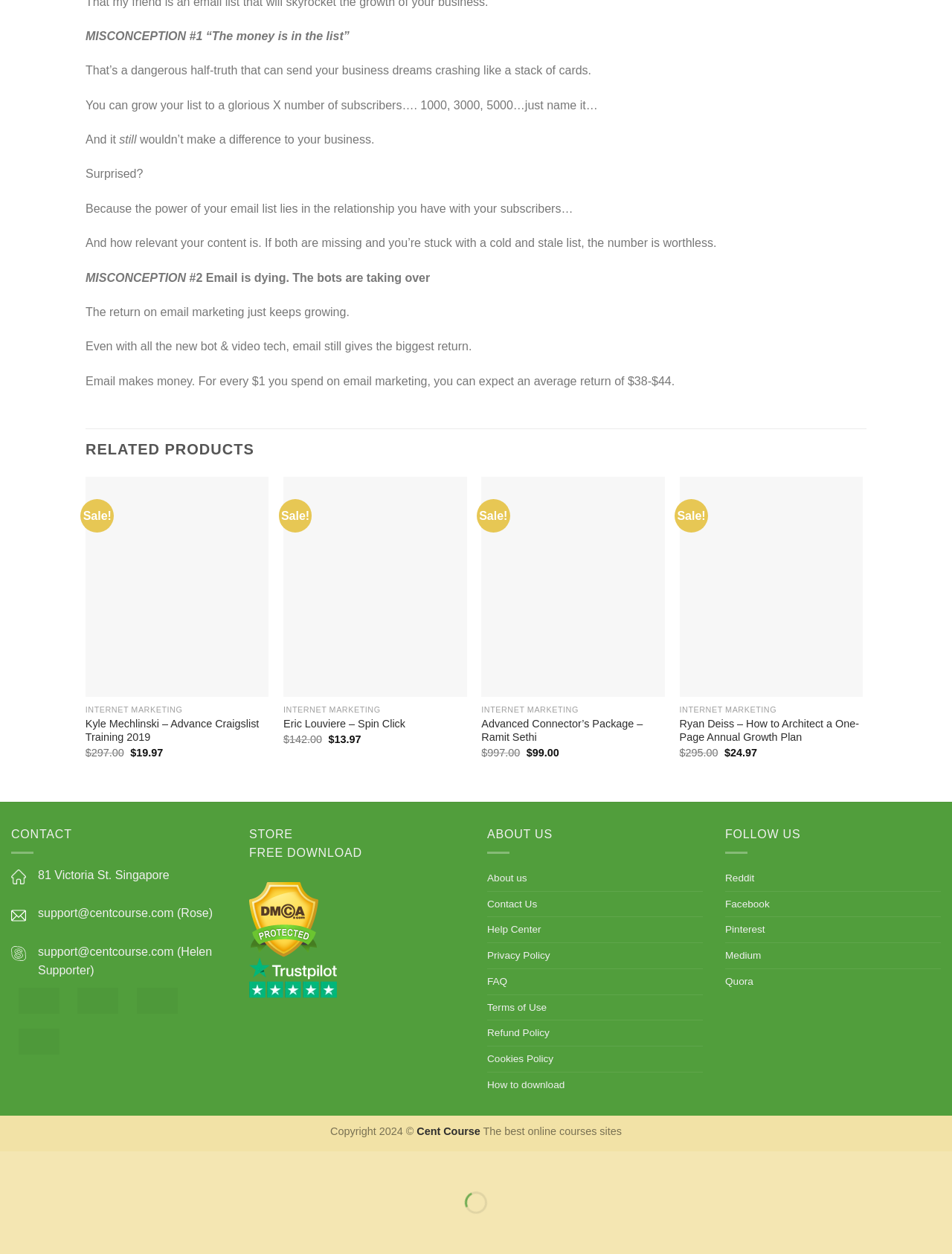Please give a concise answer to this question using a single word or phrase: 
How many products are listed under 'RELATED PRODUCTS'?

4